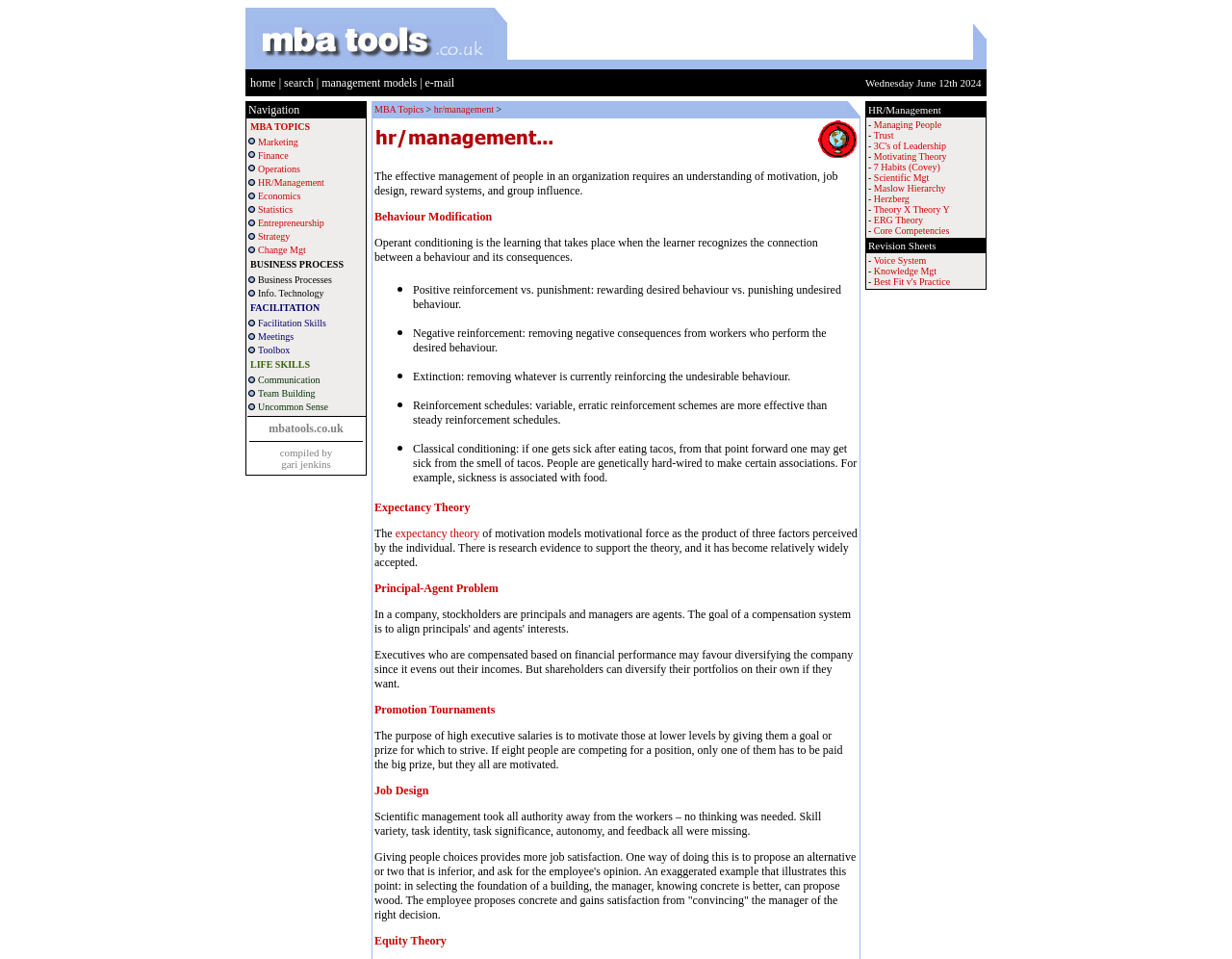Pinpoint the bounding box coordinates of the clickable element to carry out the following instruction: "View the 'Brendasretiringquilt2024' image."

None